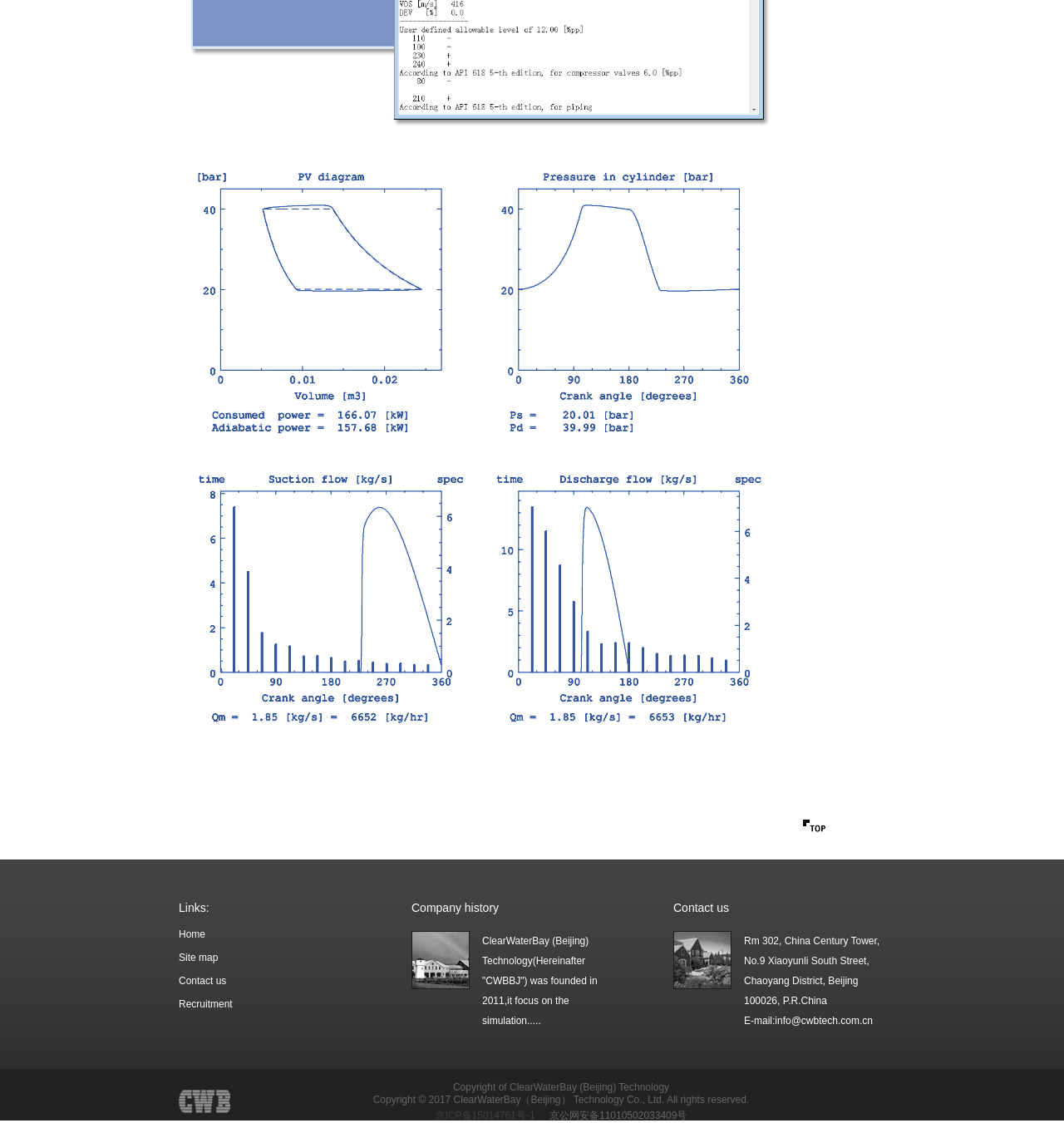What is the copyright information?
Refer to the screenshot and answer in one word or phrase.

Copyright of ClearWaterBay (Beijing) Technology Copyright © 2017 ClearWaterBay（Beijing） Technology Co., Ltd. All rights reserved.